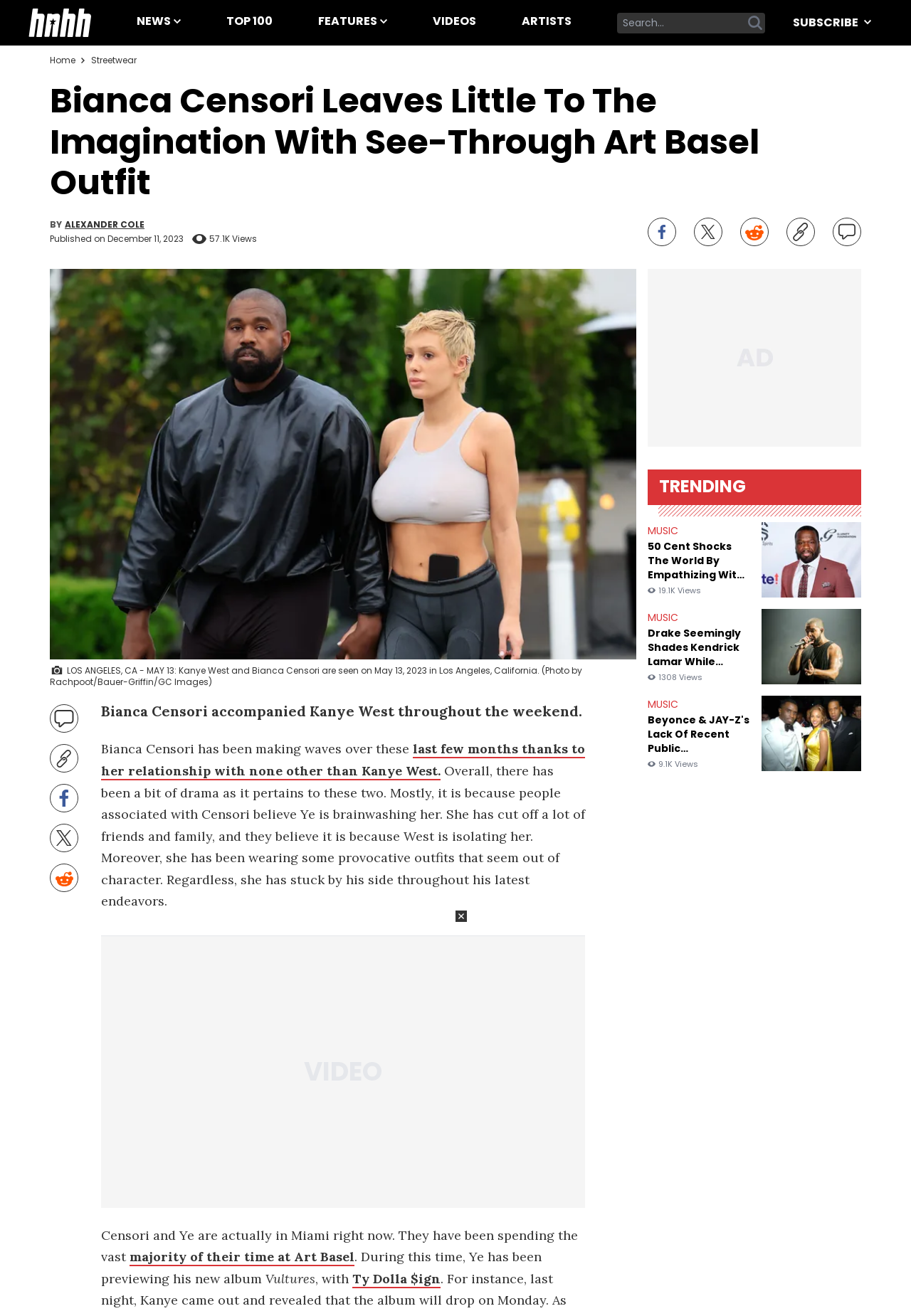Provide a one-word or one-phrase answer to the question:
What is the number of views for the article?

57.1K